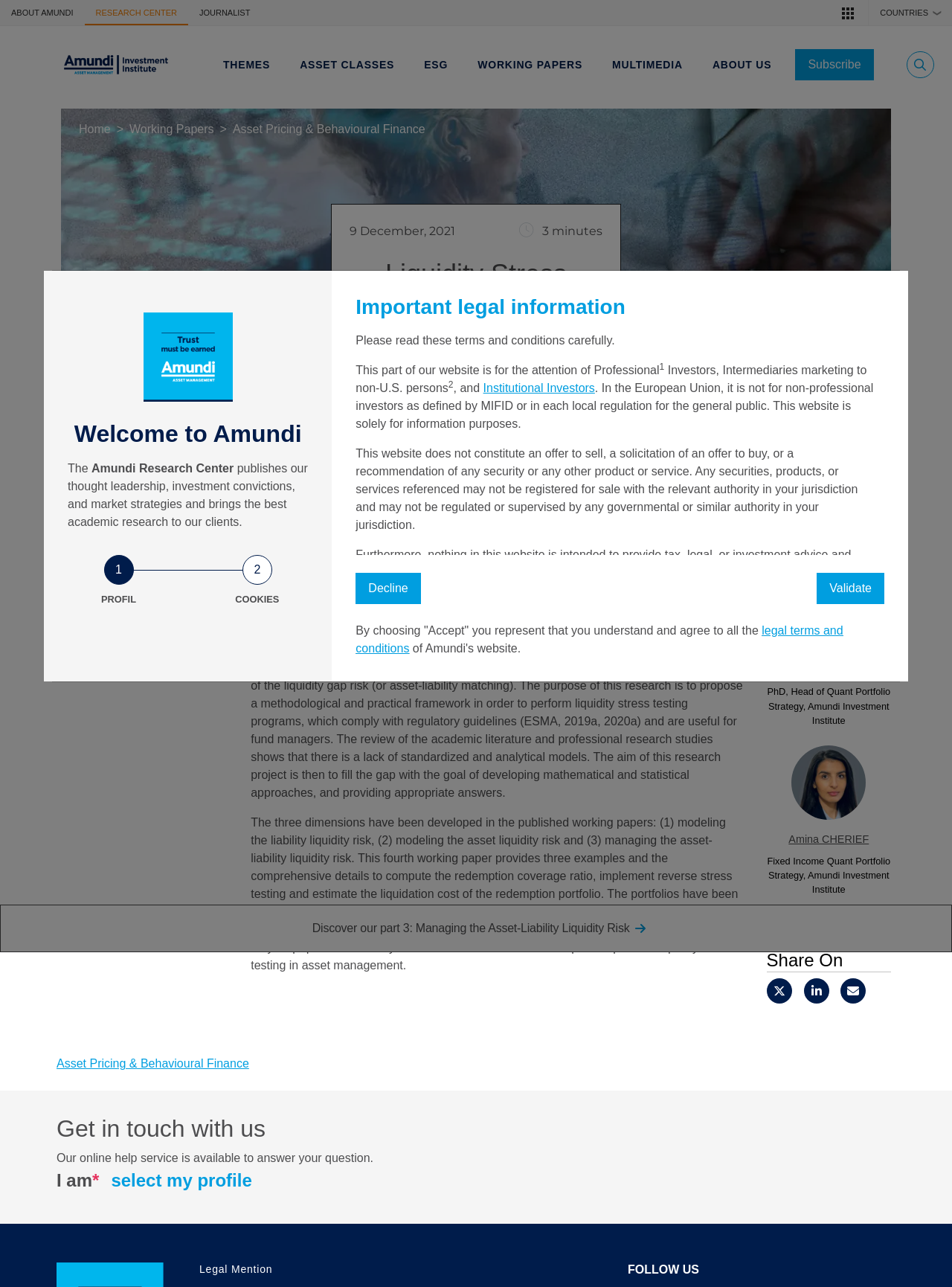What is the principal heading displayed on the webpage?

Liquidity Stress Testing in Asset Management - Part 4. A Step-by-step Practical Guide